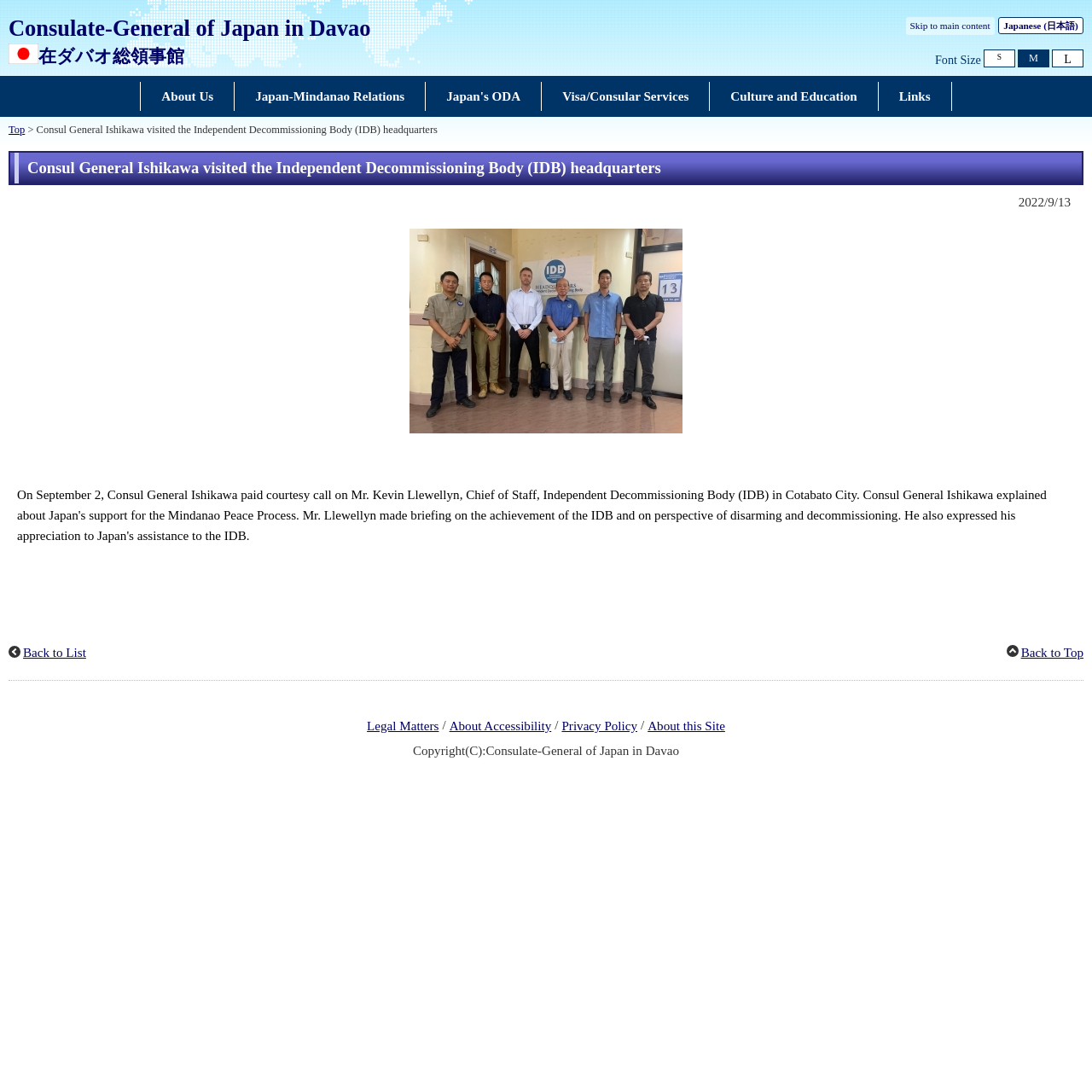What is the language of the webpage?
Provide a detailed and well-explained answer to the question.

Although there is a link to switch to Japanese, the default language of the webpage appears to be English, as the majority of the text is in English.